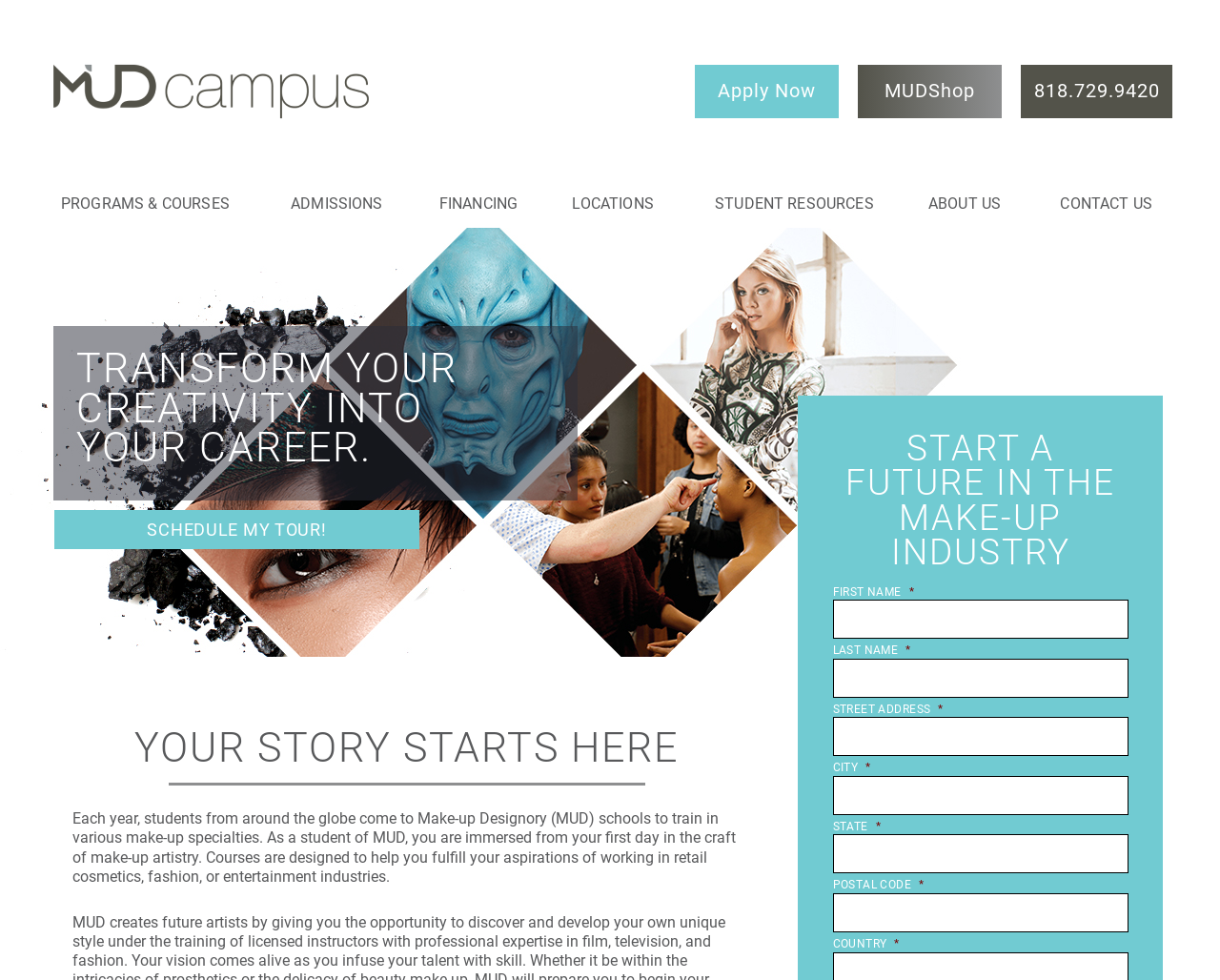Given the content of the image, can you provide a detailed answer to the question?
What kind of training does MUD offer?

I read the introductory text, which says 'Each year, students from around the globe come to Make-up Designory (MUD) schools to train in various make-up specialties.' This suggests that MUD offers make-up education and training in various specialties.